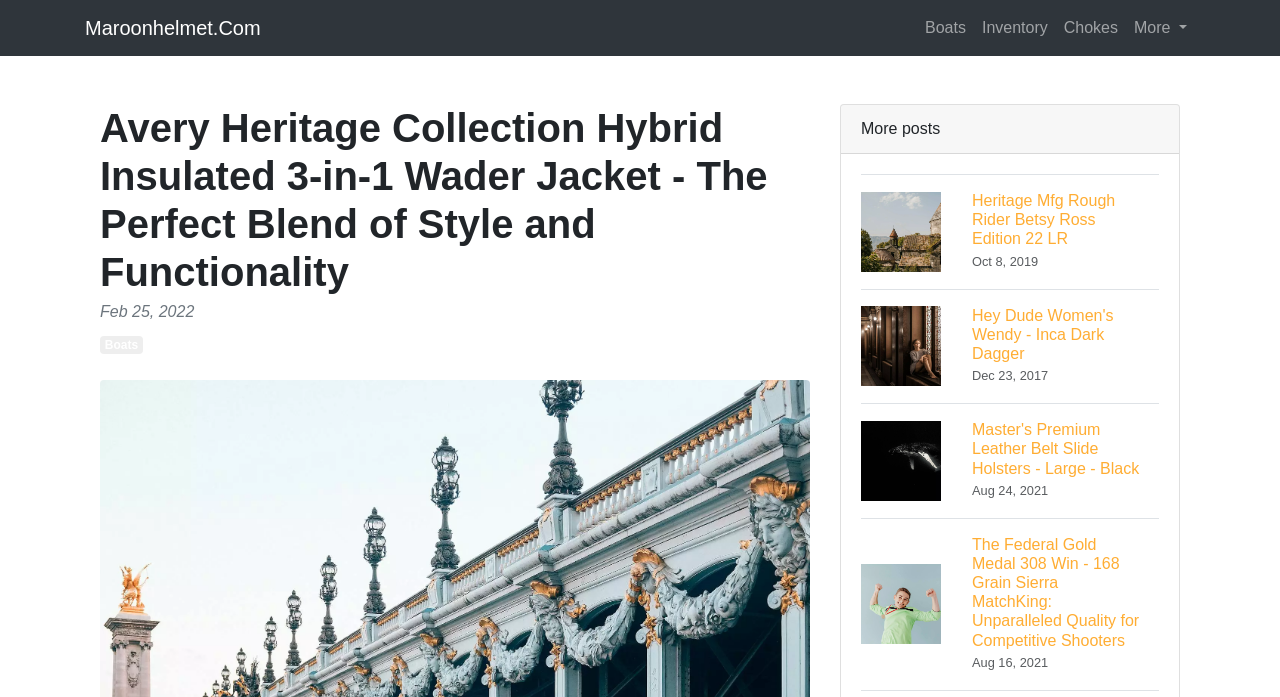Please specify the bounding box coordinates of the clickable region necessary for completing the following instruction: "Go to Boats". The coordinates must consist of four float numbers between 0 and 1, i.e., [left, top, right, bottom].

[0.716, 0.011, 0.761, 0.069]